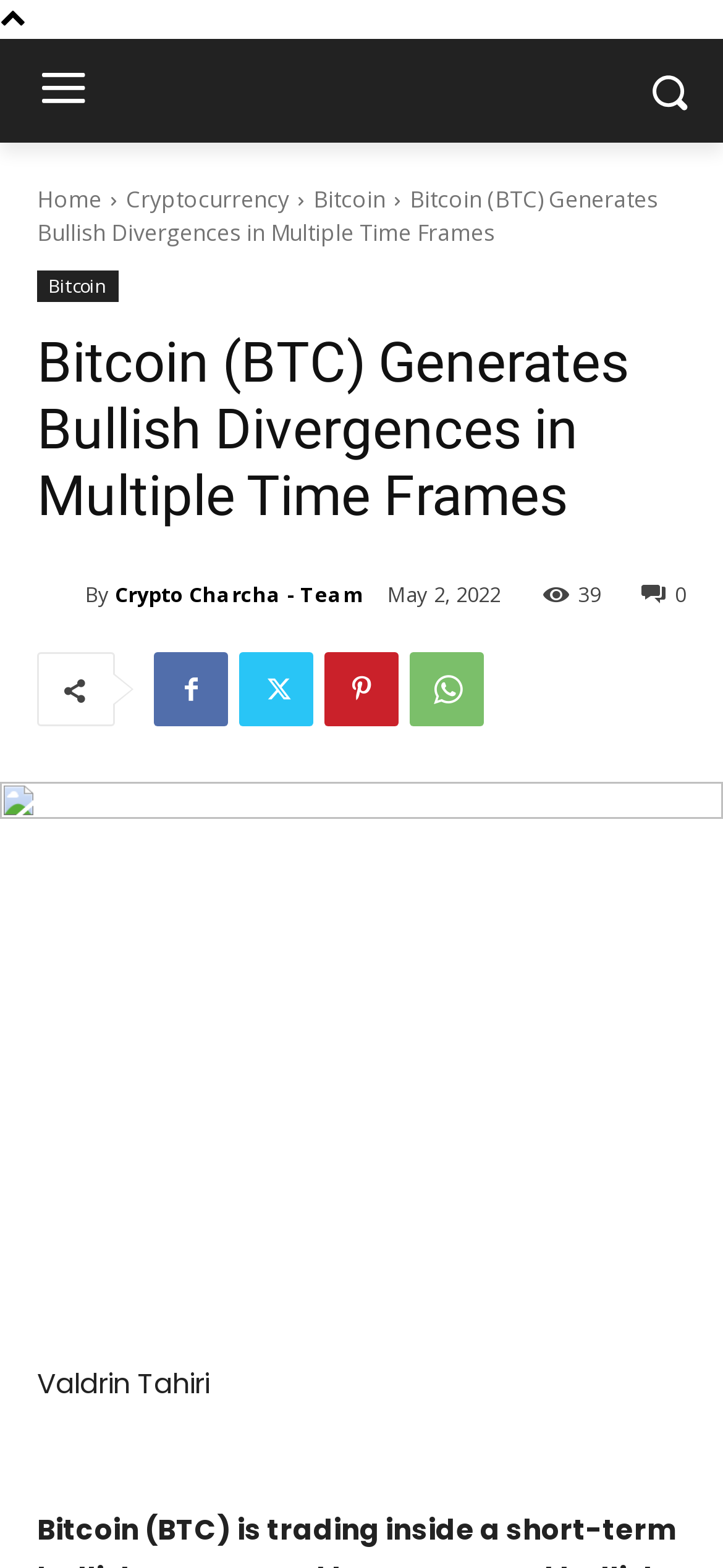Please identify the coordinates of the bounding box for the clickable region that will accomplish this instruction: "Click on the Home link".

[0.051, 0.117, 0.141, 0.137]